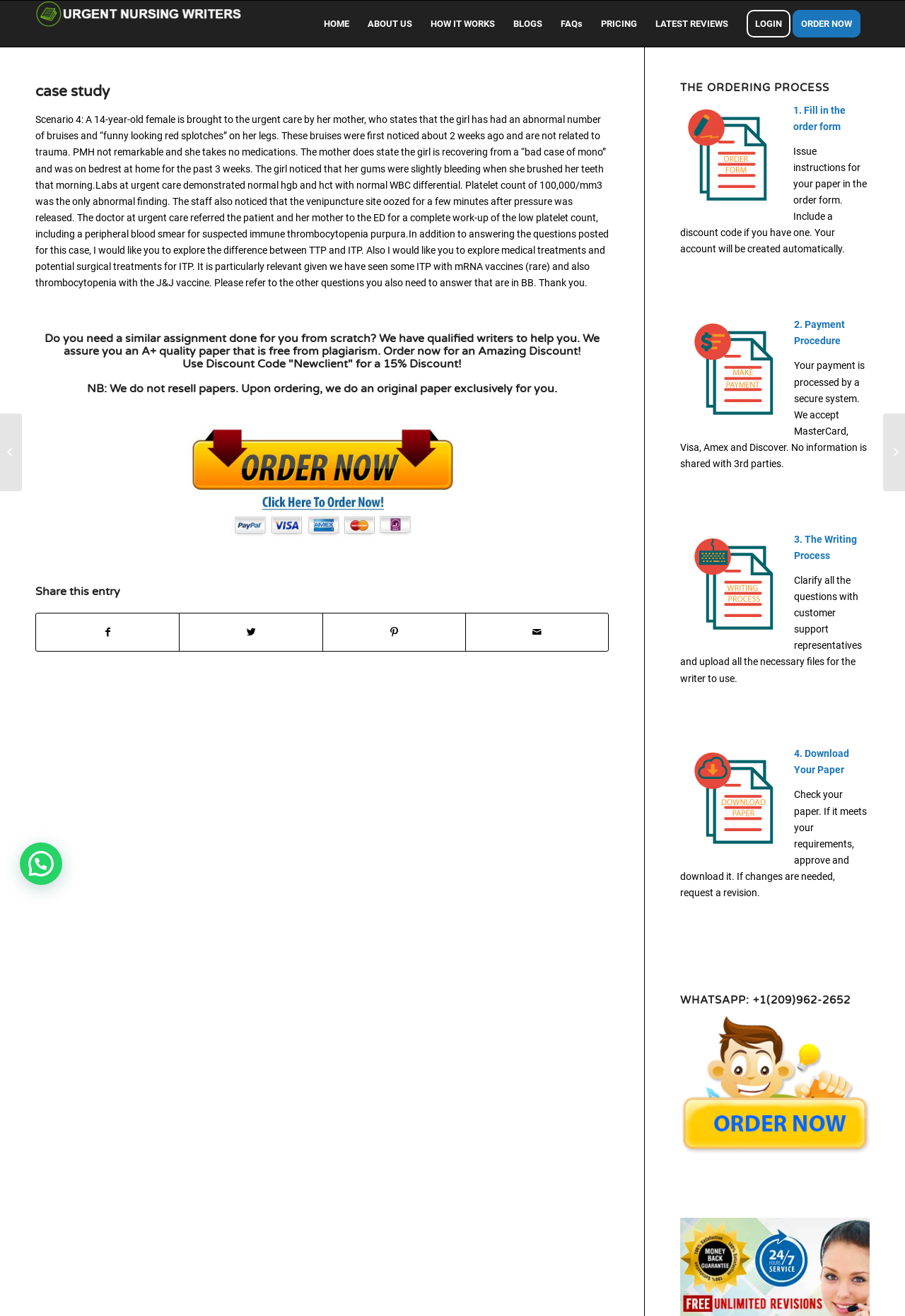Please determine the bounding box coordinates for the element with the description: "LATEST REVIEWS".

[0.714, 0.001, 0.815, 0.035]